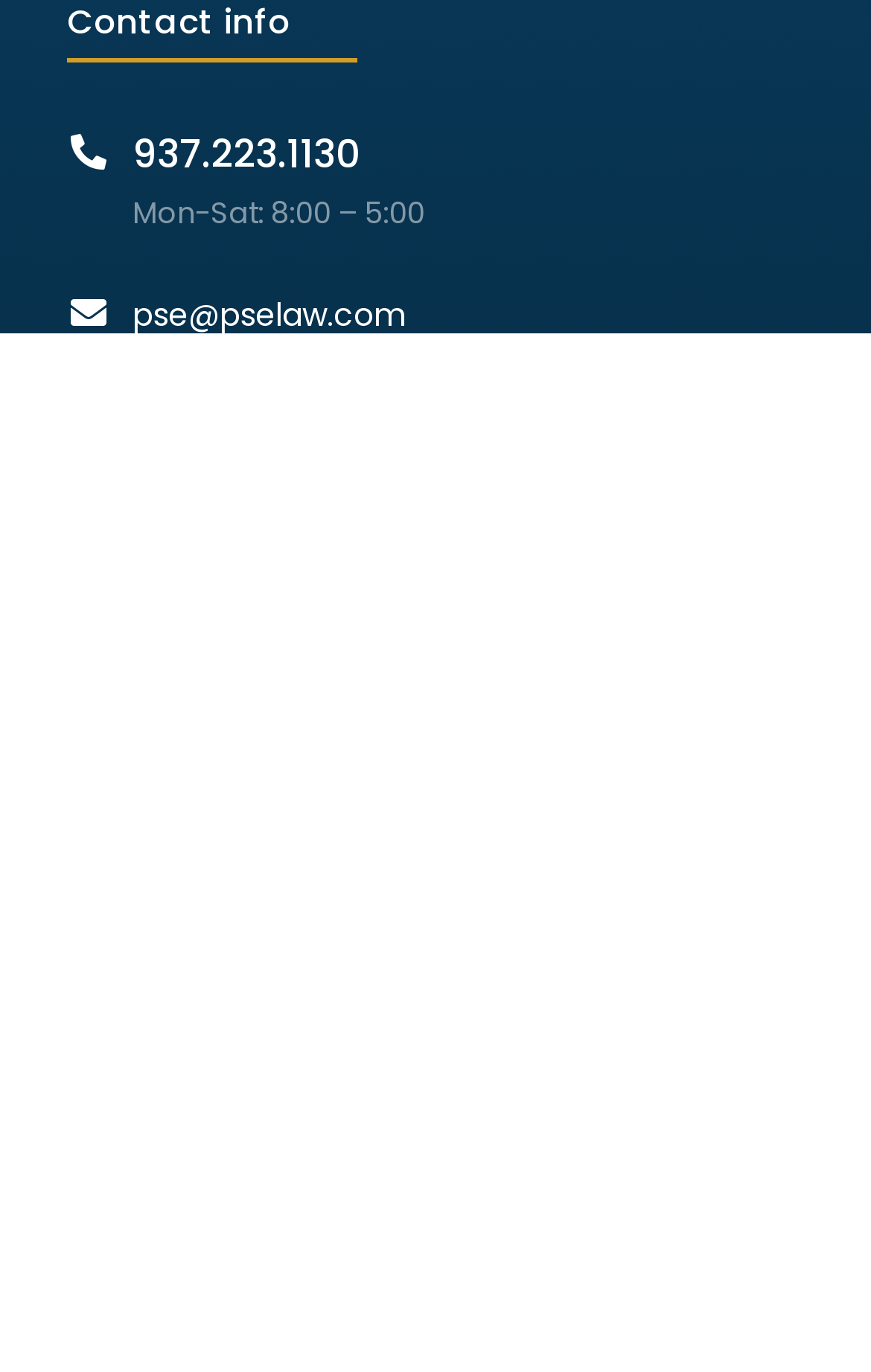Show the bounding box coordinates of the region that should be clicked to follow the instruction: "Read John Clough's recognition."

[0.077, 0.862, 0.923, 0.939]